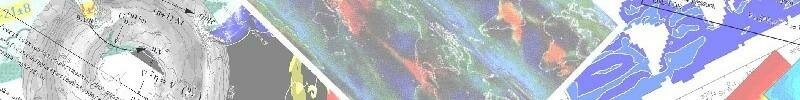What is the purpose of the visual representation? Using the information from the screenshot, answer with a single word or phrase.

Comprehensive analysis